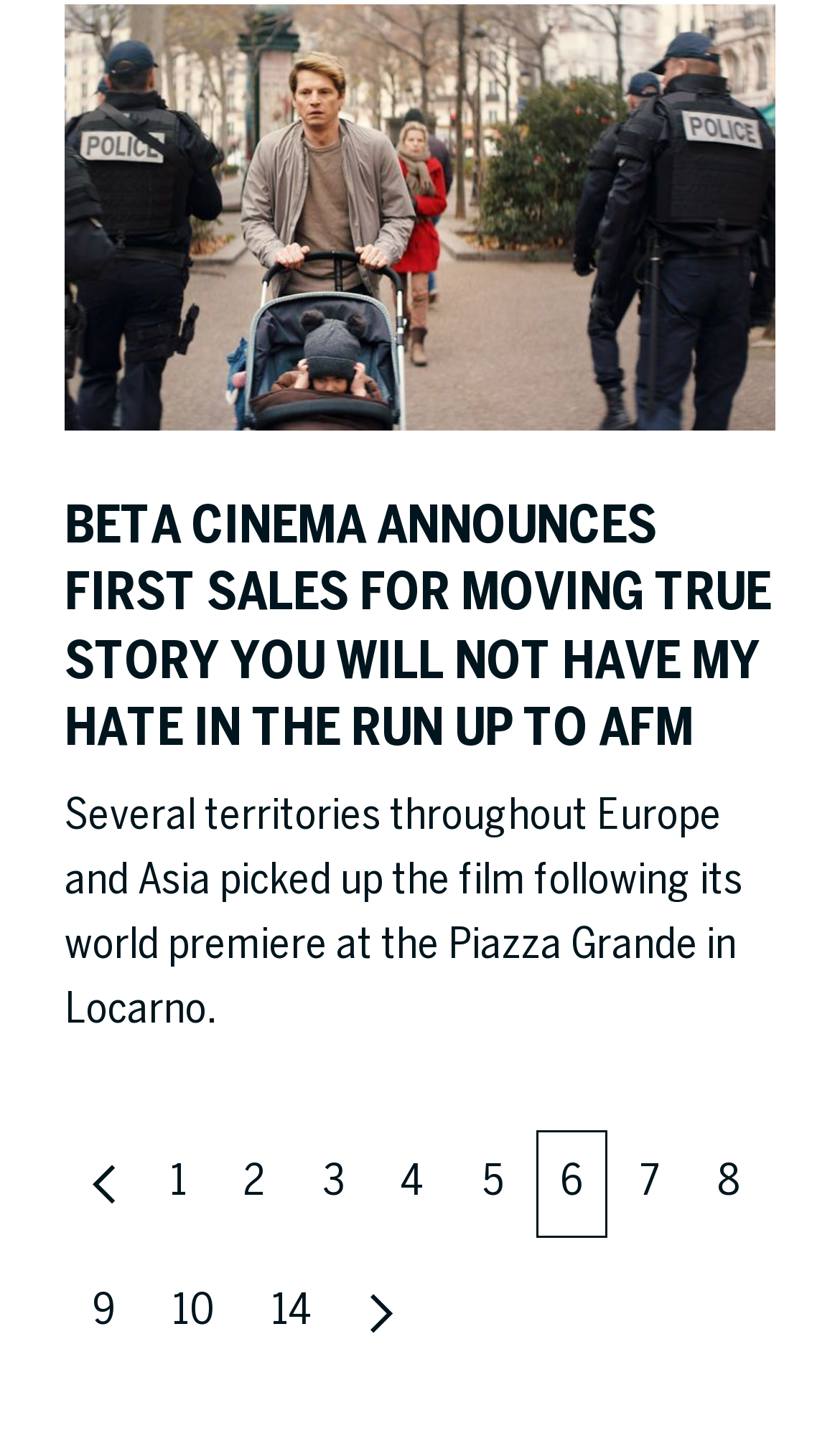Respond to the question with just a single word or phrase: 
Are there any icons on the webpage?

Yes